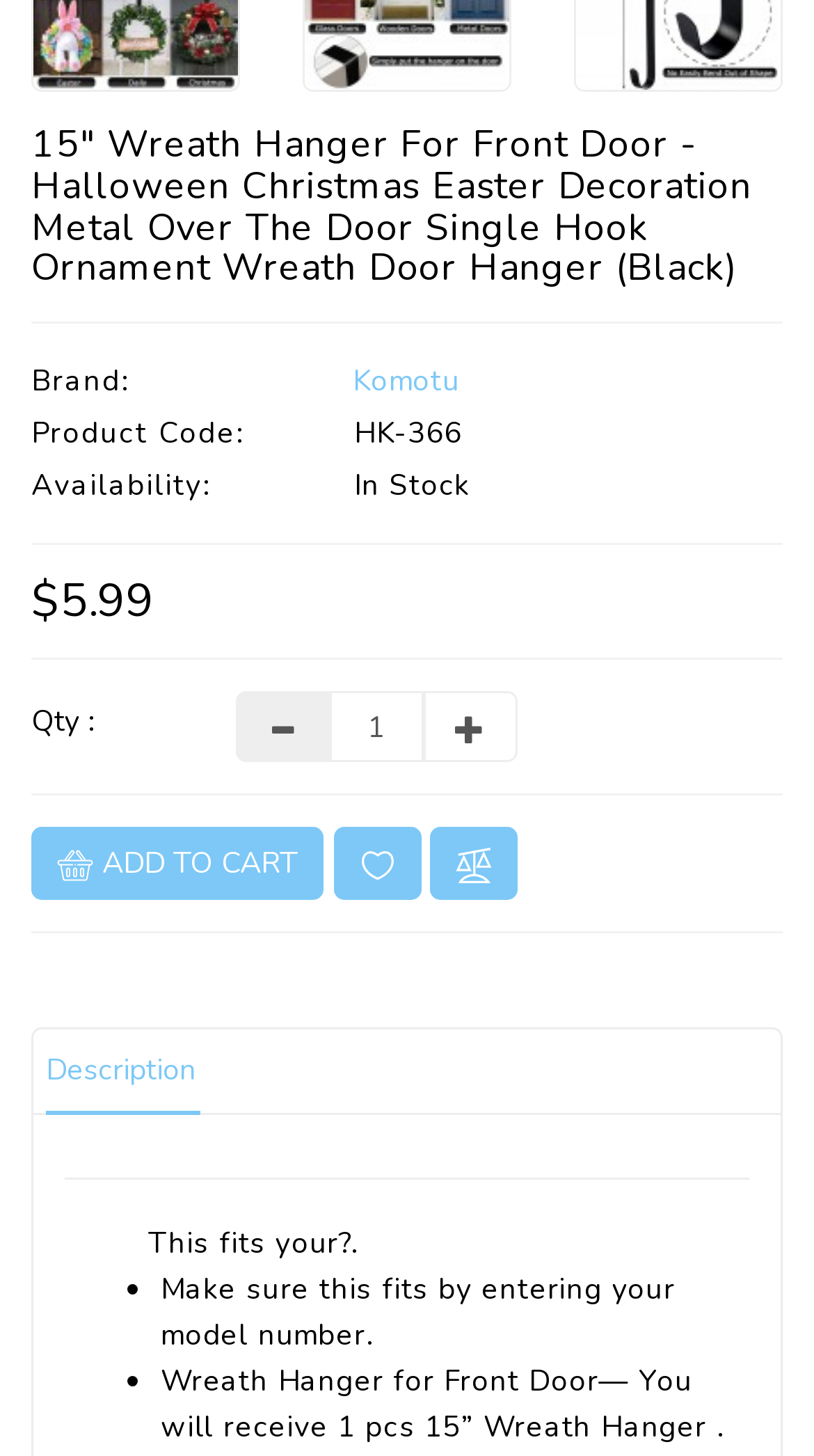What is the price of the product?
Utilize the image to construct a detailed and well-explained answer.

The price of the product is obtained from the heading element that displays the price, which is located below the product description and above the quantity selection section.